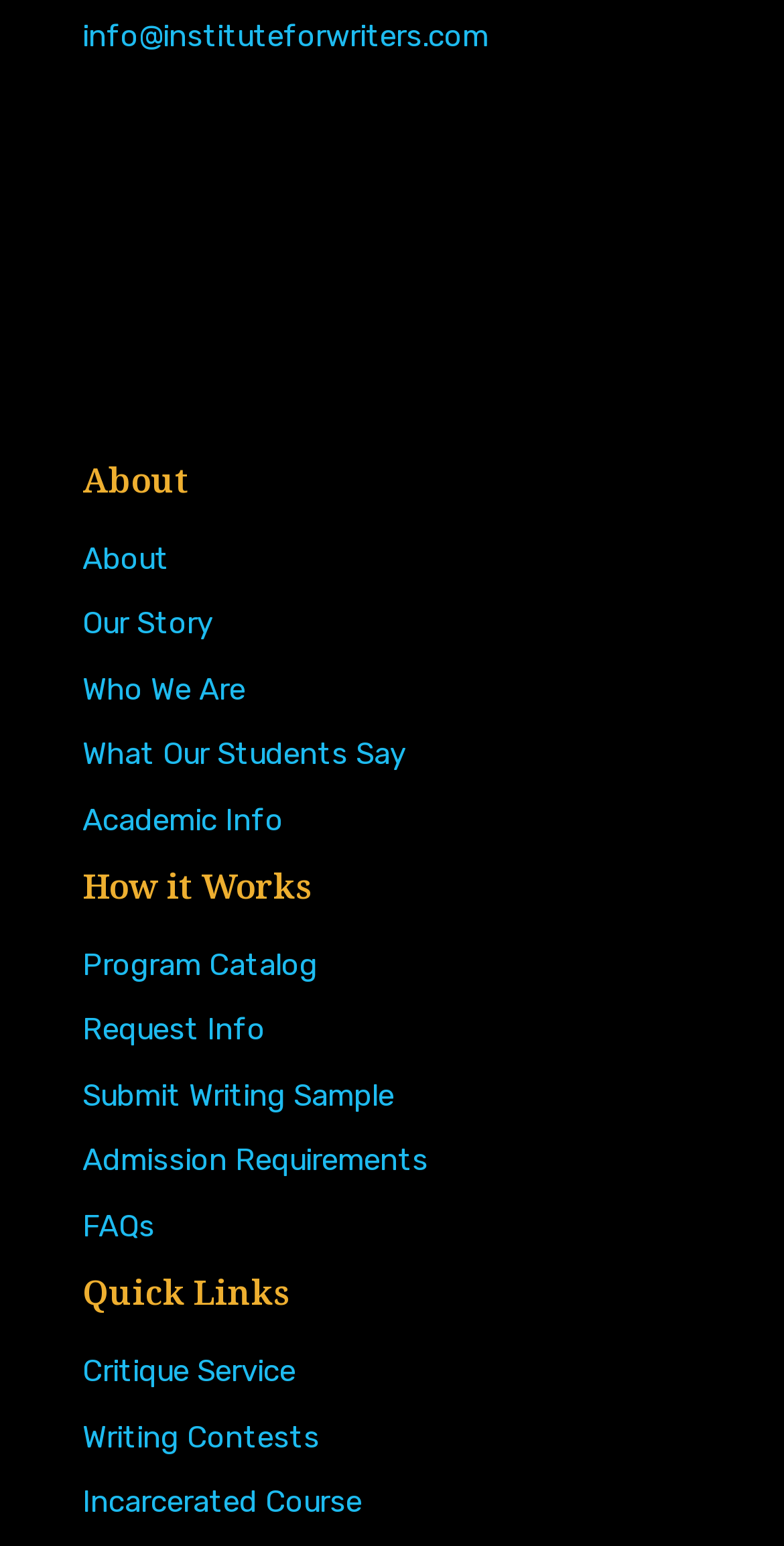Find the bounding box coordinates of the area to click in order to follow the instruction: "Learn about the institute's story".

[0.105, 0.392, 0.272, 0.415]